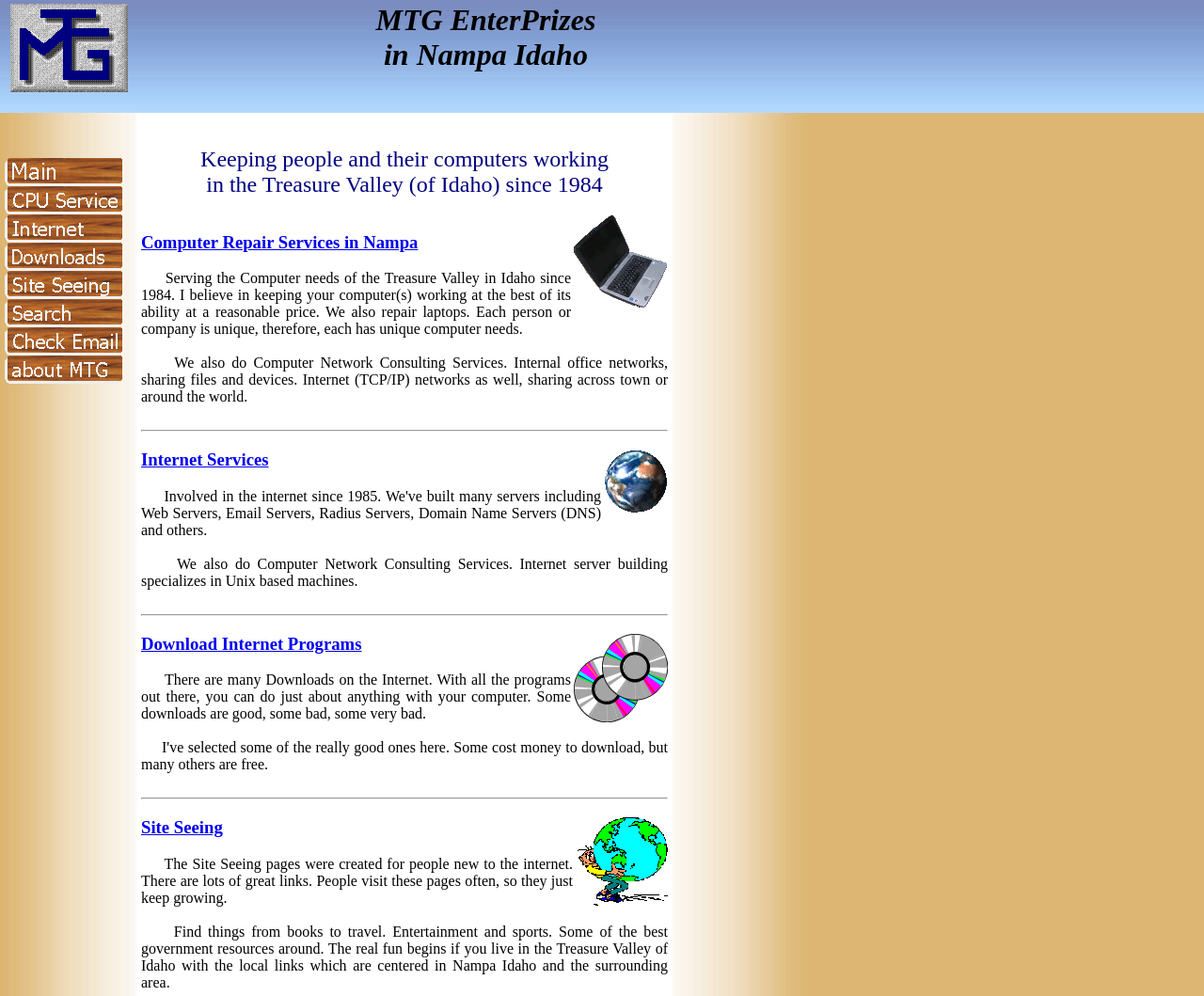Please find the bounding box coordinates of the clickable region needed to complete the following instruction: "Visit Site Seeing". The bounding box coordinates must consist of four float numbers between 0 and 1, i.e., [left, top, right, bottom].

[0.117, 0.821, 0.555, 0.841]